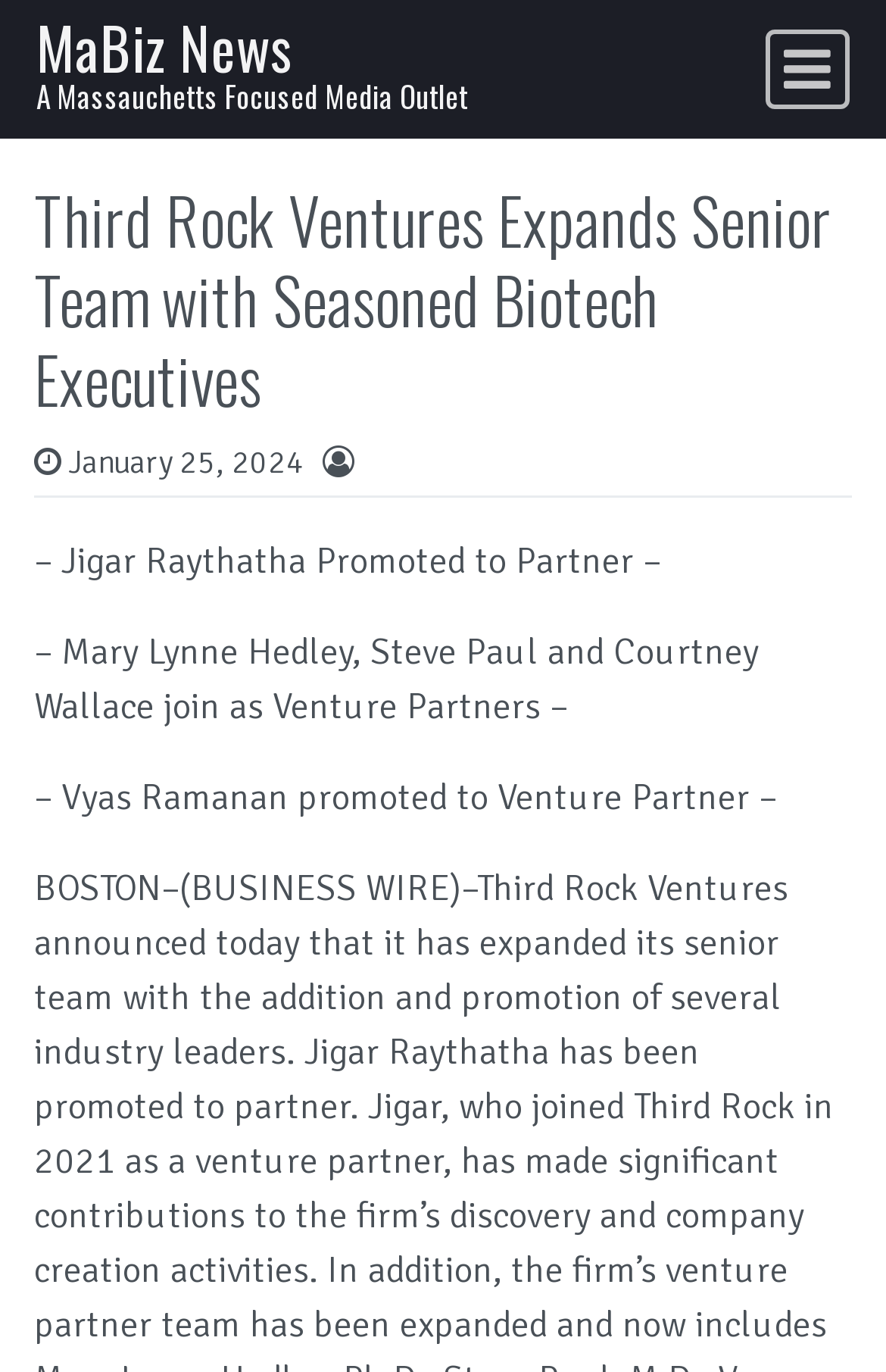Please respond to the question using a single word or phrase:
Who is promoted to Partner?

Jigar Raythatha